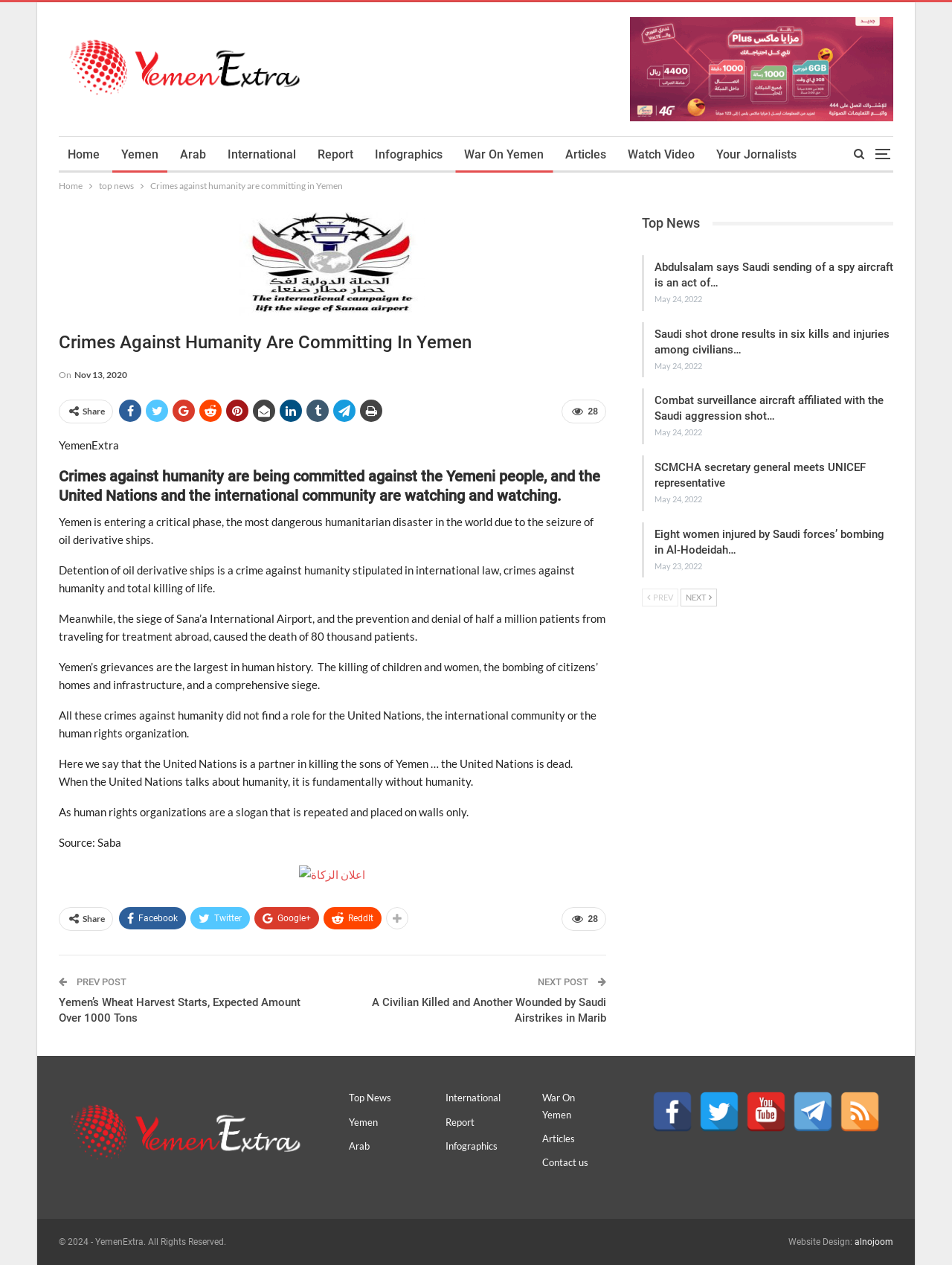What is the title of the previous post? Please answer the question using a single word or phrase based on the image.

Yemen’s Wheat Harvest Starts, Expected Amount Over 1000 Tons